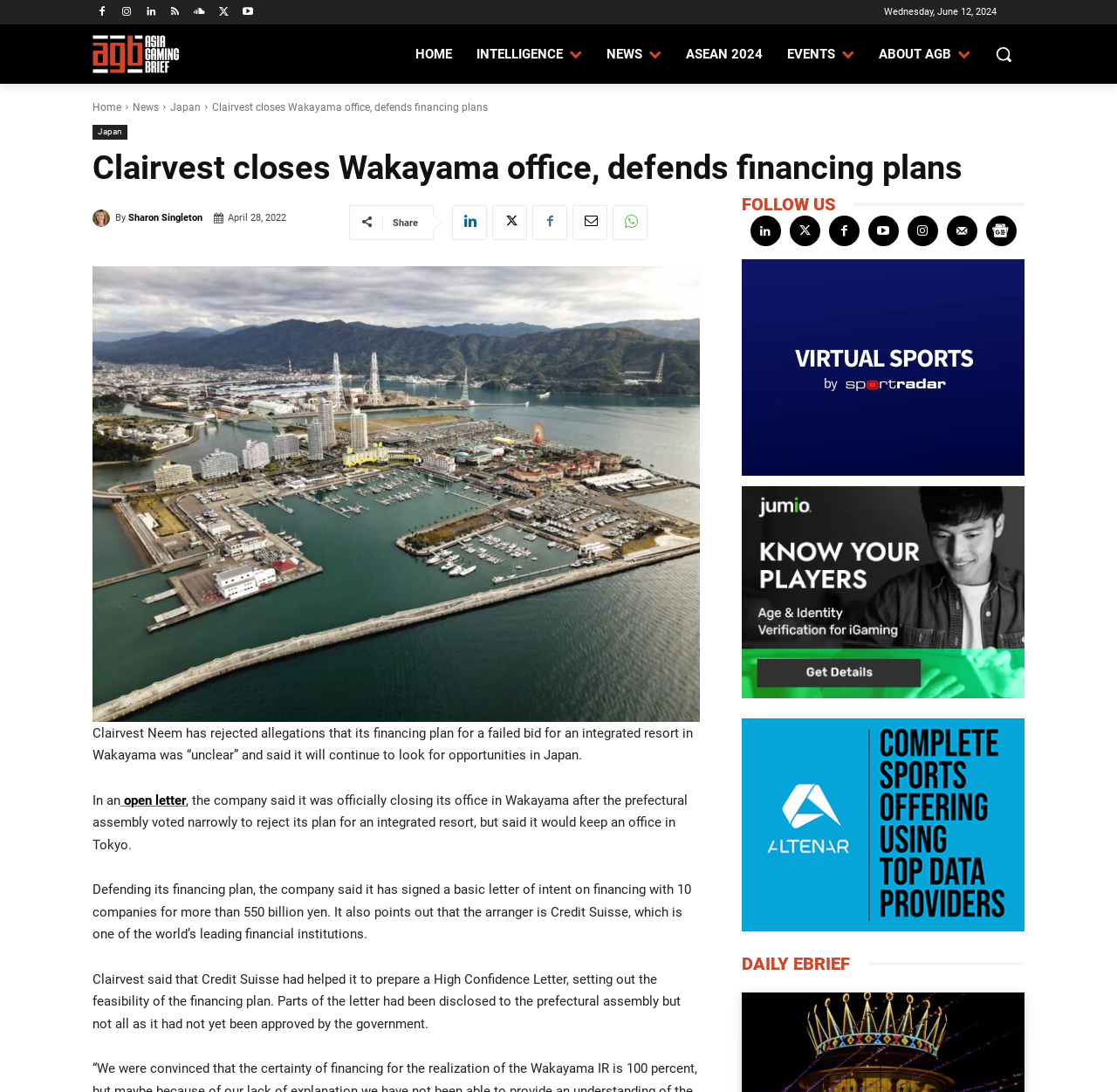Please provide the bounding box coordinates for the element that needs to be clicked to perform the instruction: "Search for something". The coordinates must consist of four float numbers between 0 and 1, formatted as [left, top, right, bottom].

[0.88, 0.03, 0.917, 0.069]